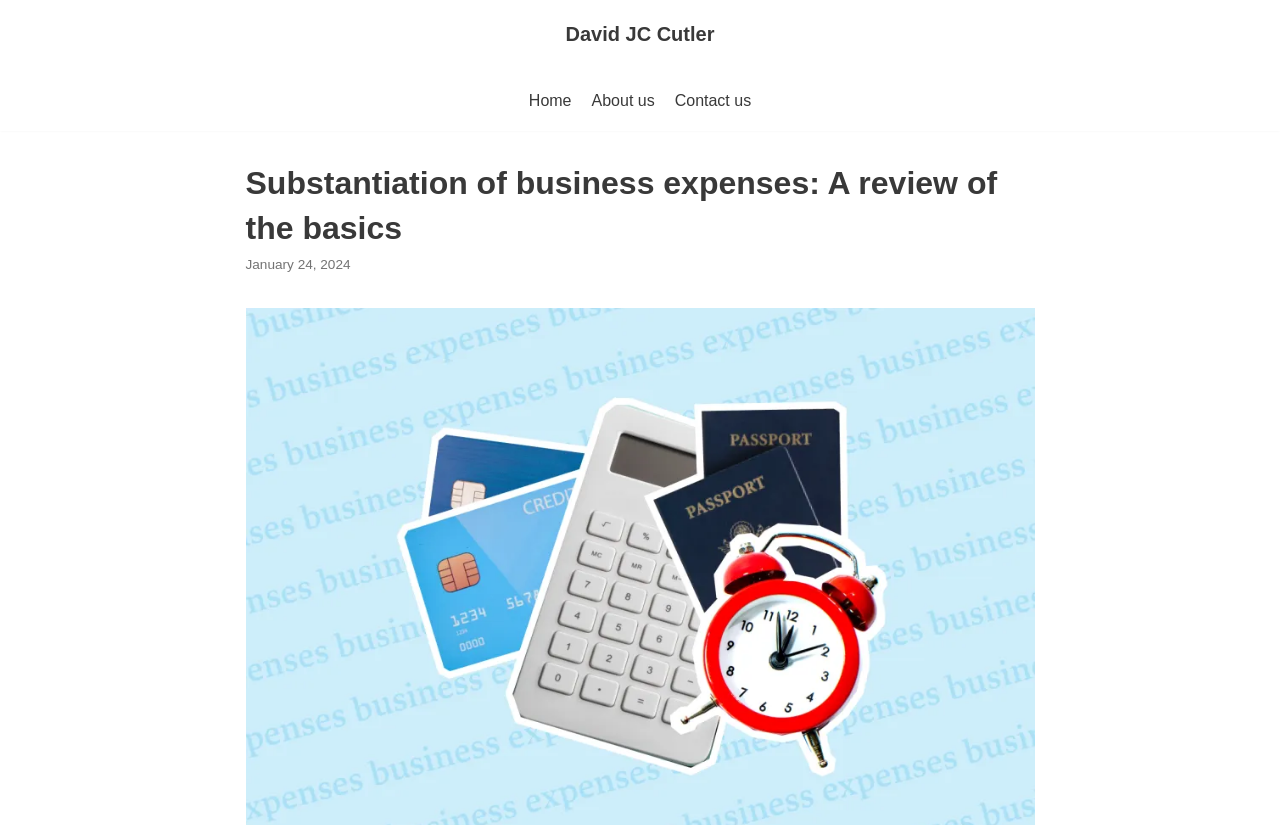What is the purpose of the 'Skip to content' link?
Provide a short answer using one word or a brief phrase based on the image.

To bypass navigation